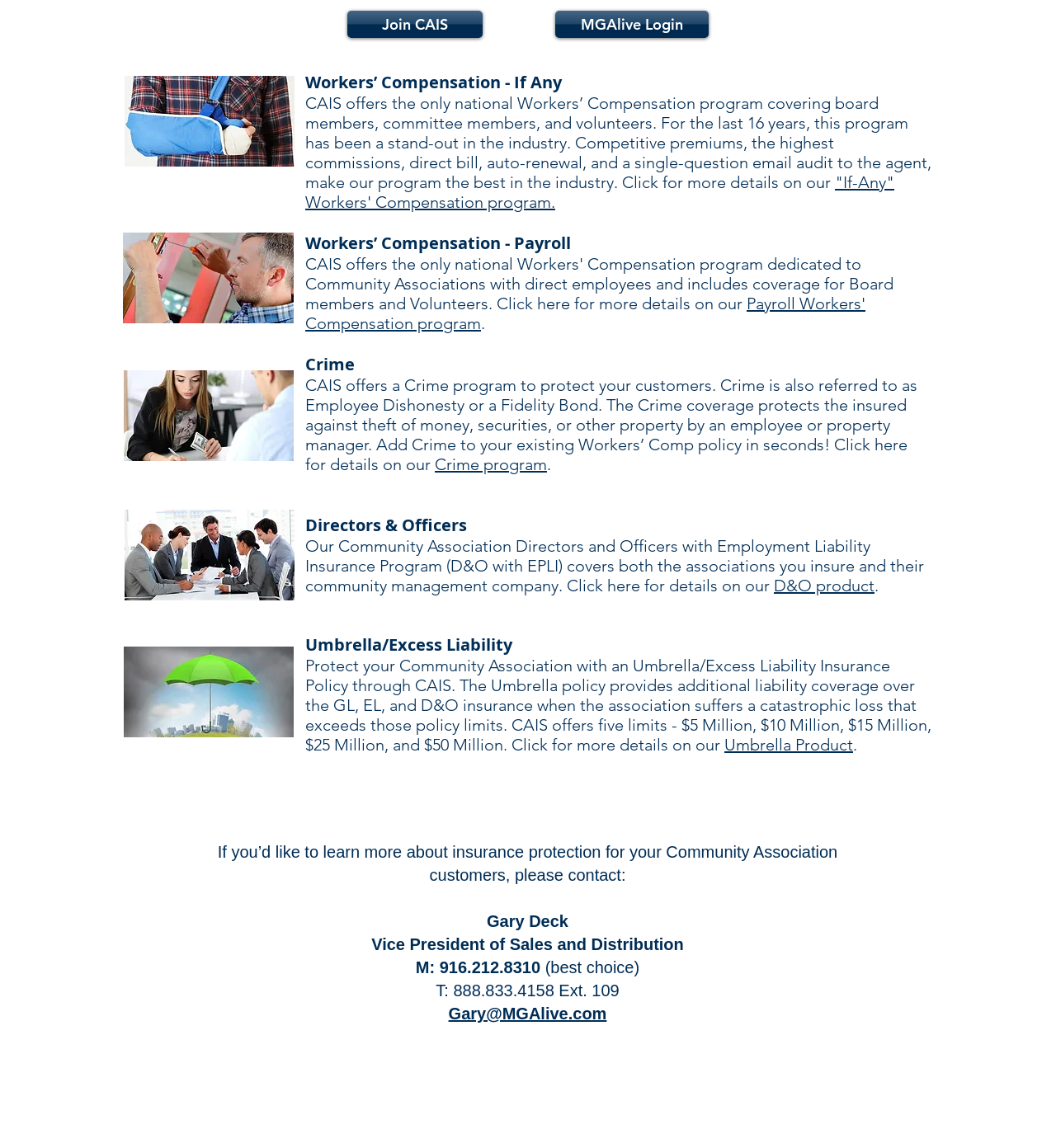Bounding box coordinates are specified in the format (top-left x, top-left y, bottom-right x, bottom-right y). All values are floating point numbers bounded between 0 and 1. Please provide the bounding box coordinate of the region this sentence describes: "If-Any" Workers' Compensation program.

[0.289, 0.15, 0.847, 0.185]